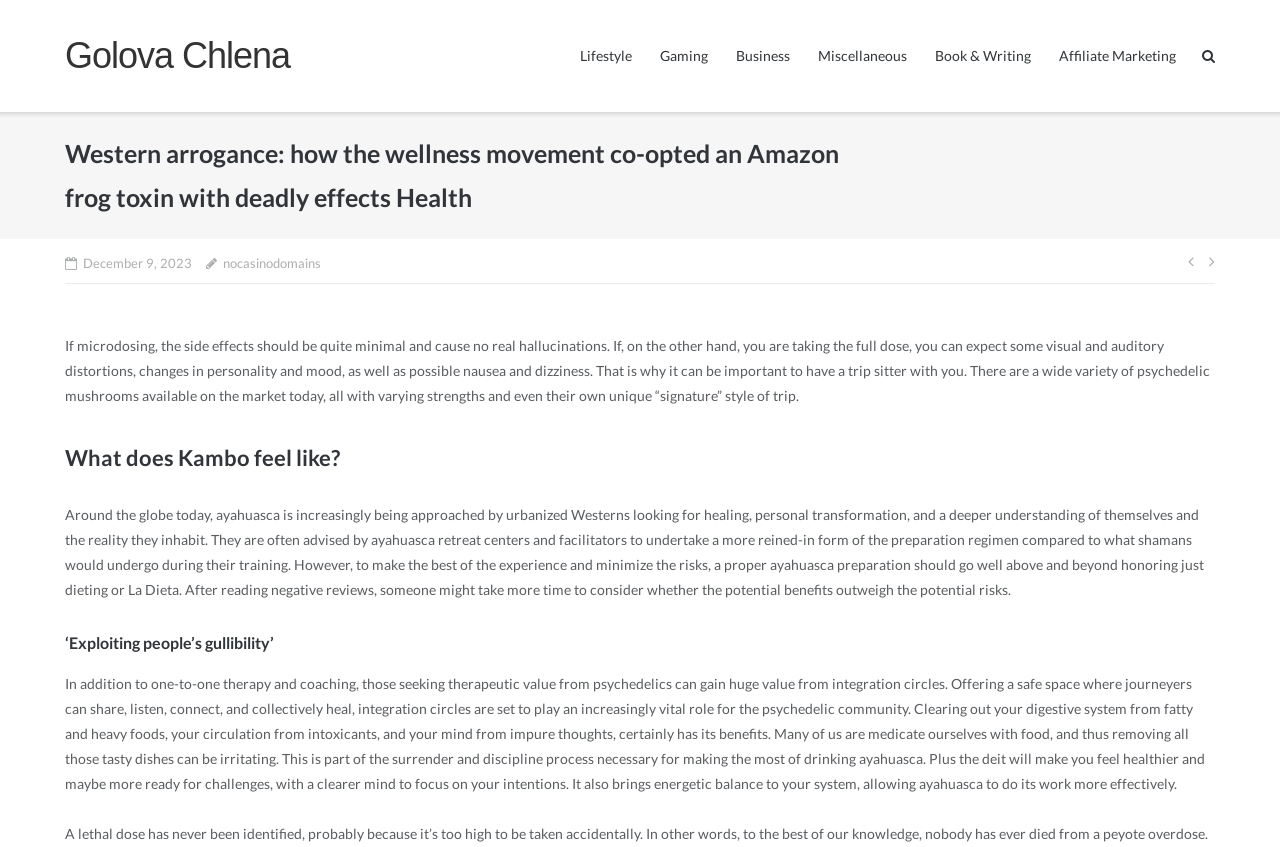What is the benefit of following La Dieta?
Ensure your answer is thorough and detailed.

I read the text that describes the preparation for drinking ayahuasca, which mentions the benefits of following La Dieta. The benefits include achieving energetic balance and having a clearer mind, which allows ayahuasca to work more effectively.